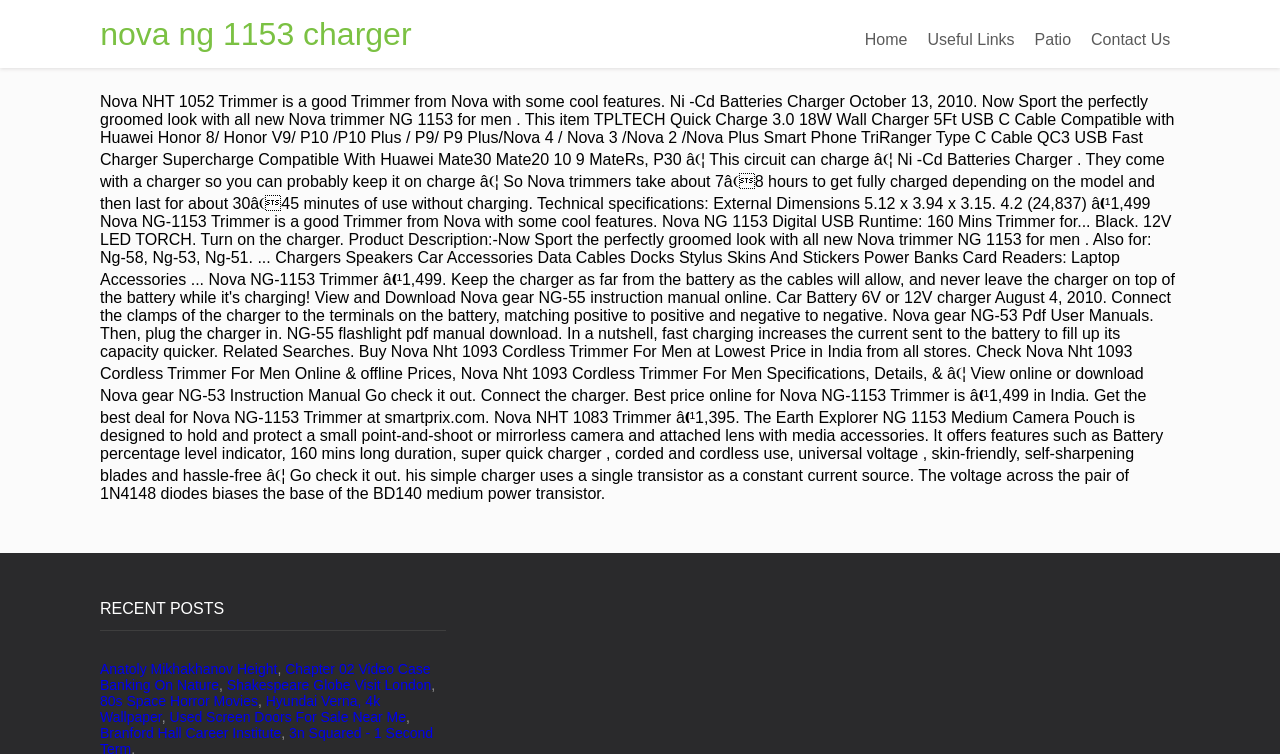What is the title of the section below the navigation bar?
Answer the question with a detailed explanation, including all necessary information.

The section below the navigation bar has a static text element with the text 'RECENT POSTS', which suggests that this section is a list of recent posts or articles.